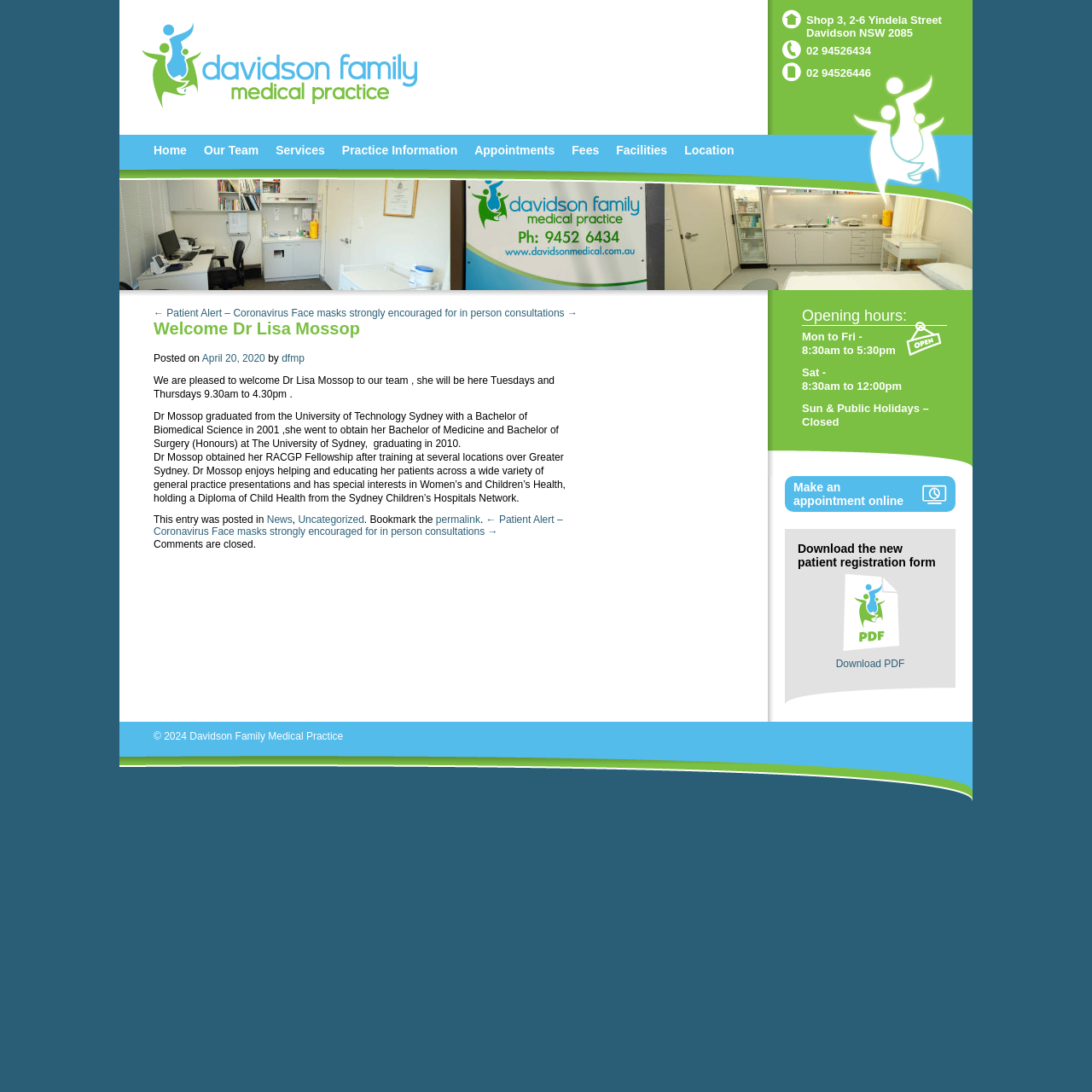Answer with a single word or phrase: 
What is the name of the medical practice?

Davidson Family Medical Practice